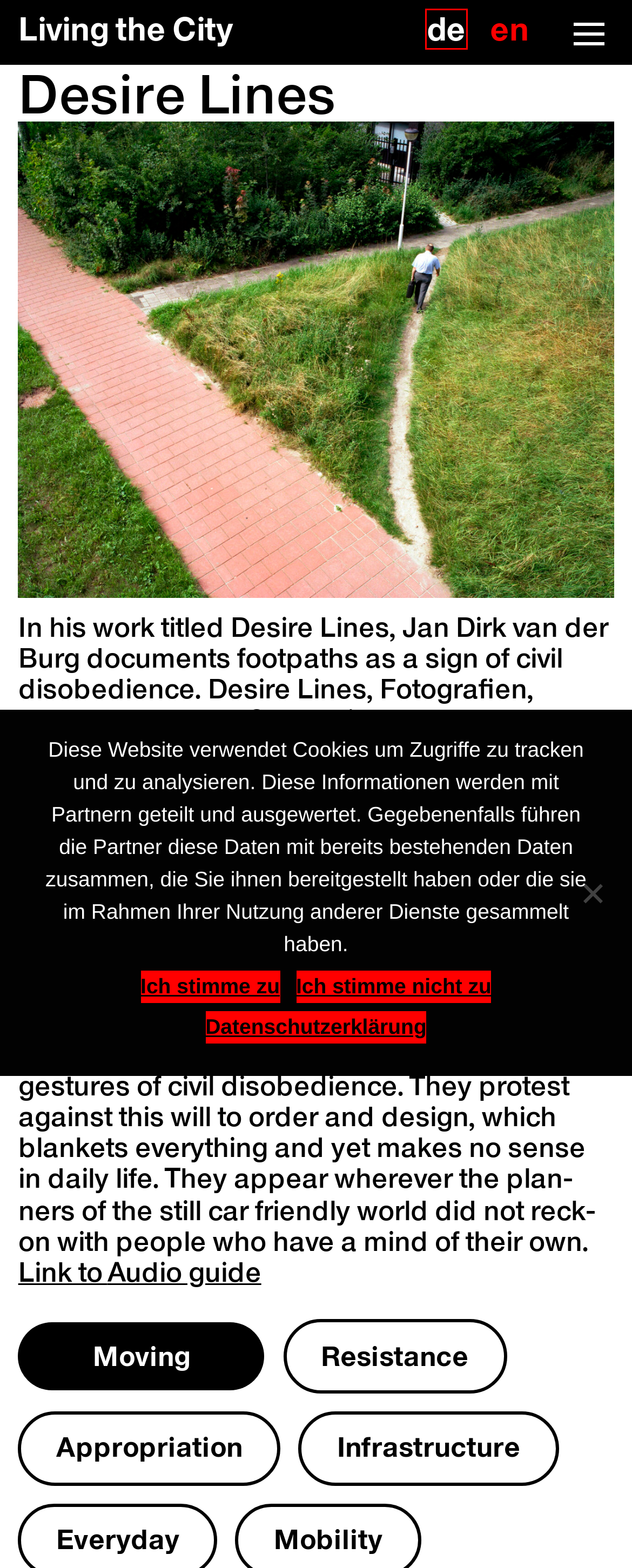Look at the screenshot of the webpage and find the element within the red bounding box. Choose the webpage description that best fits the new webpage that will appear after clicking the element. Here are the candidates:
A. Curatorial Team - Living the City
B. Wunschrouten - Living the City
C. Virtual Exhibition - Living the City
D. Presse - Living the City
E. Programm | Living the City
F. Stadt leben - Living the City
G. Interviews - Living the City
H. Projects - Living the City

B